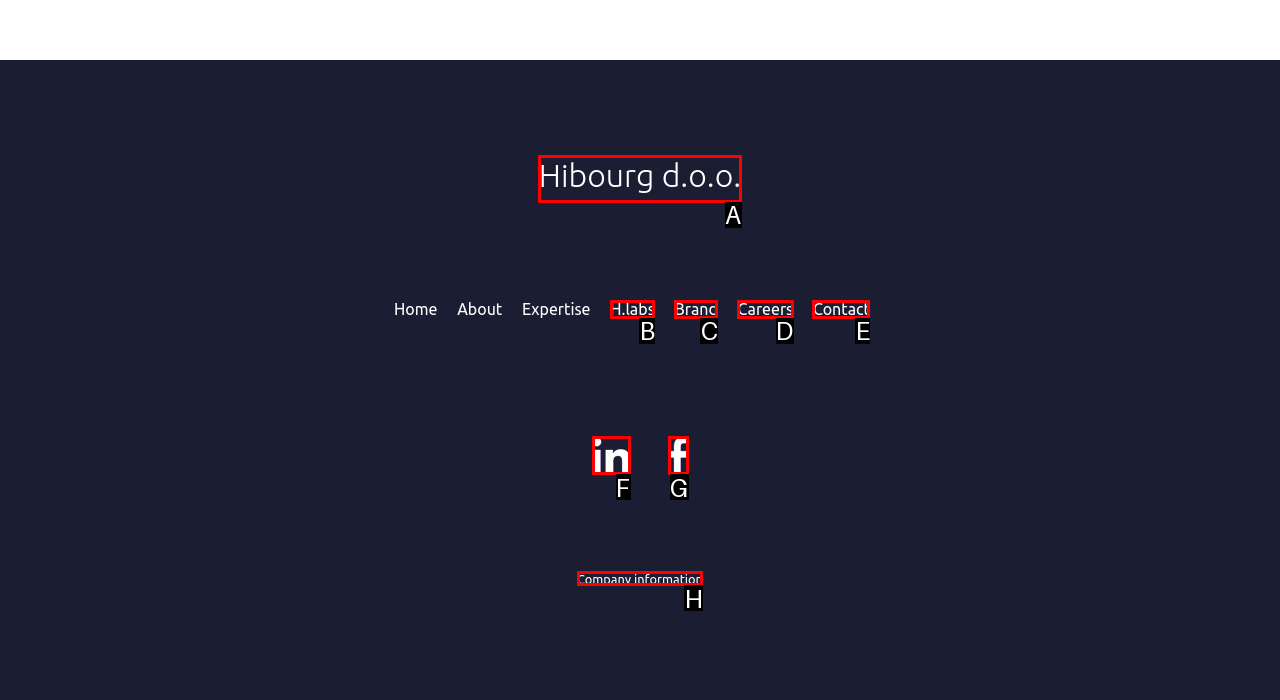Refer to the description: Company information and choose the option that best fits. Provide the letter of that option directly from the options.

H